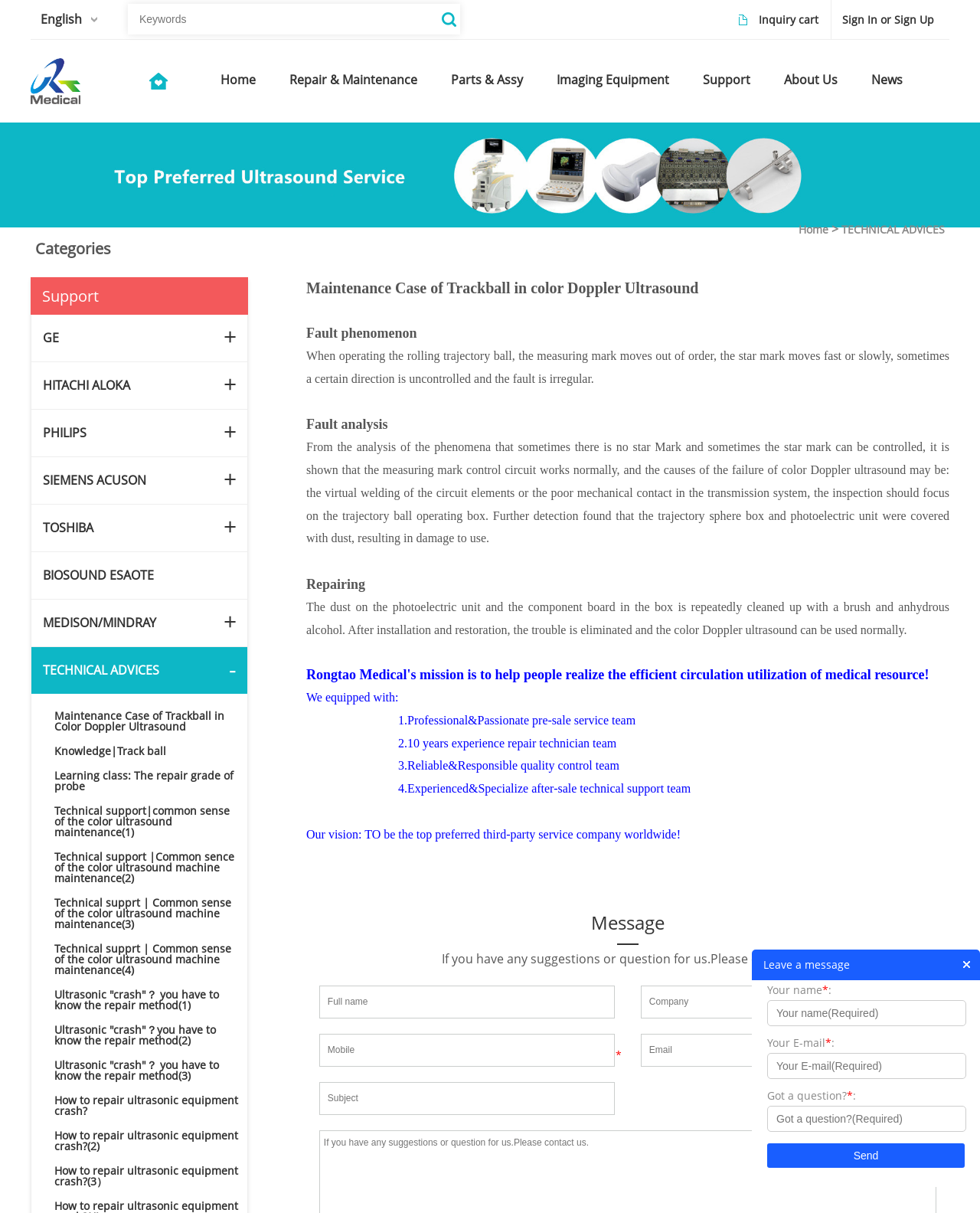What is the section of the 'TECHNICAL ADVICES' link?
Provide a detailed and well-explained answer to the question.

The section of the 'TECHNICAL ADVICES' link is 'Support', which is determined by its position under the 'Support' link in the webpage's navigation menu.